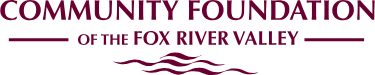Thoroughly describe what you see in the image.

The image features the logo of the Community Foundation of the Fox River Valley. This logo prominently displays the organization's name in a bold maroon font, symbolizing strength and commitment to community engagement. Below the name, stylized waves evoke the imagery of the Fox River, emphasizing the foundation's connection to the local area. The design combines professionalism with a sense of warmth, reflecting the foundation's mission to promote local support and philanthropic efforts within the Fox River Valley community.